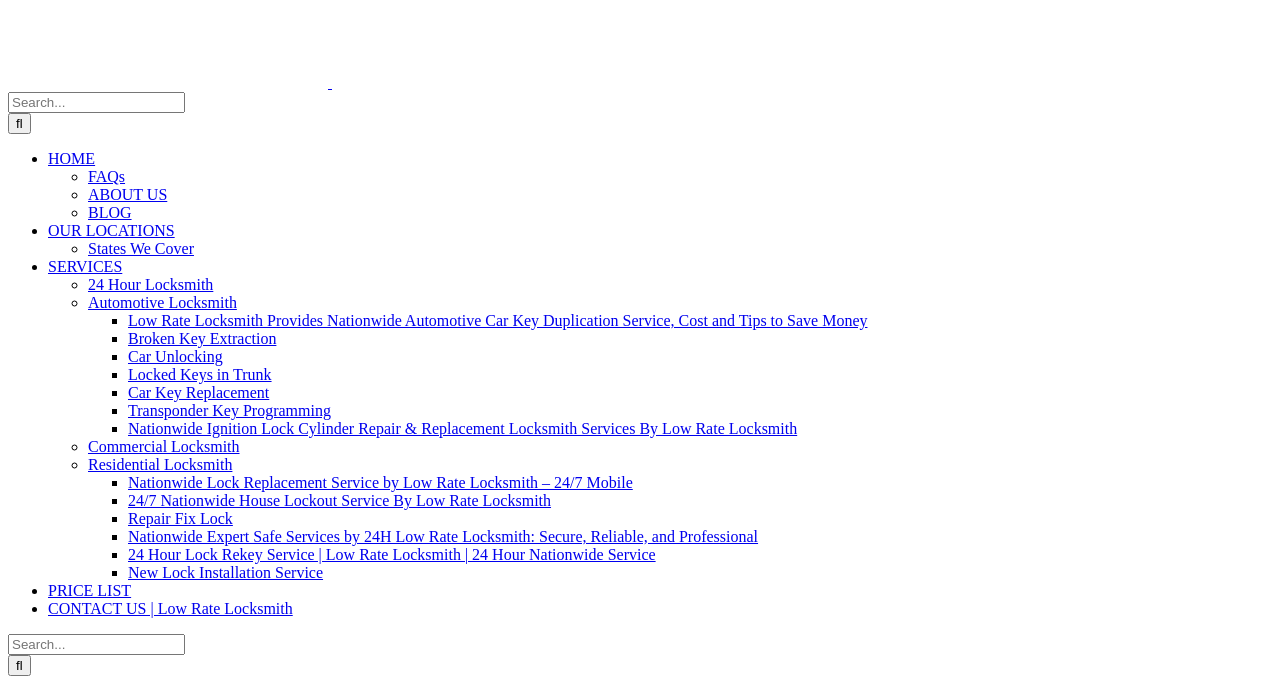What is the name of the company?
Based on the image, answer the question with a single word or brief phrase.

Low Rate Locksmith